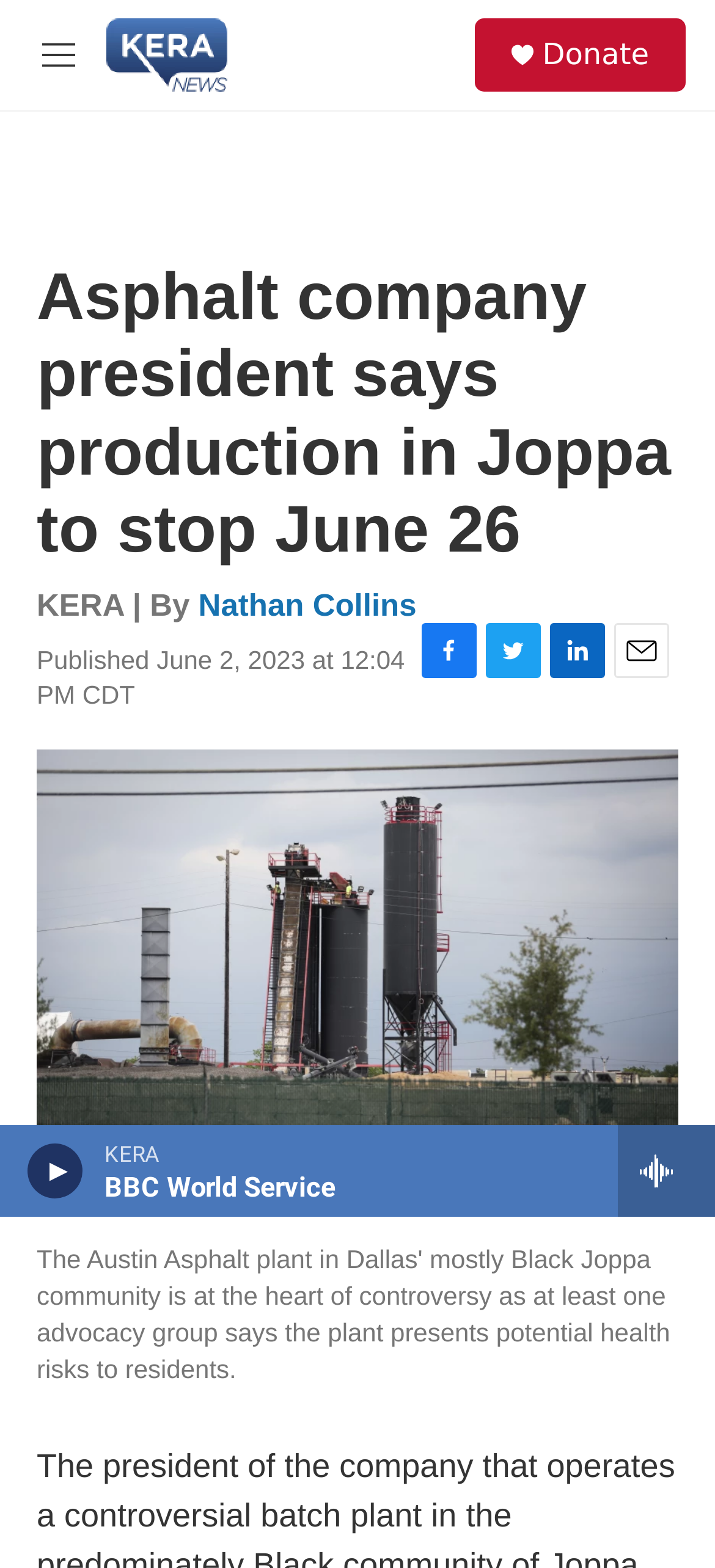Identify the bounding box coordinates of the clickable region to carry out the given instruction: "Go to the home page".

[0.15, 0.012, 0.319, 0.058]